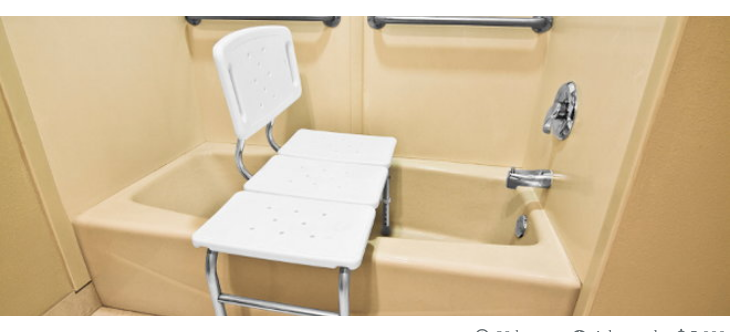Based on the image, give a detailed response to the question: What color are the walls and tub?

The soft beige tone of the walls and the tub creates a soothing atmosphere in the bathroom, which is essential for creating a safe and welcoming environment for all users.